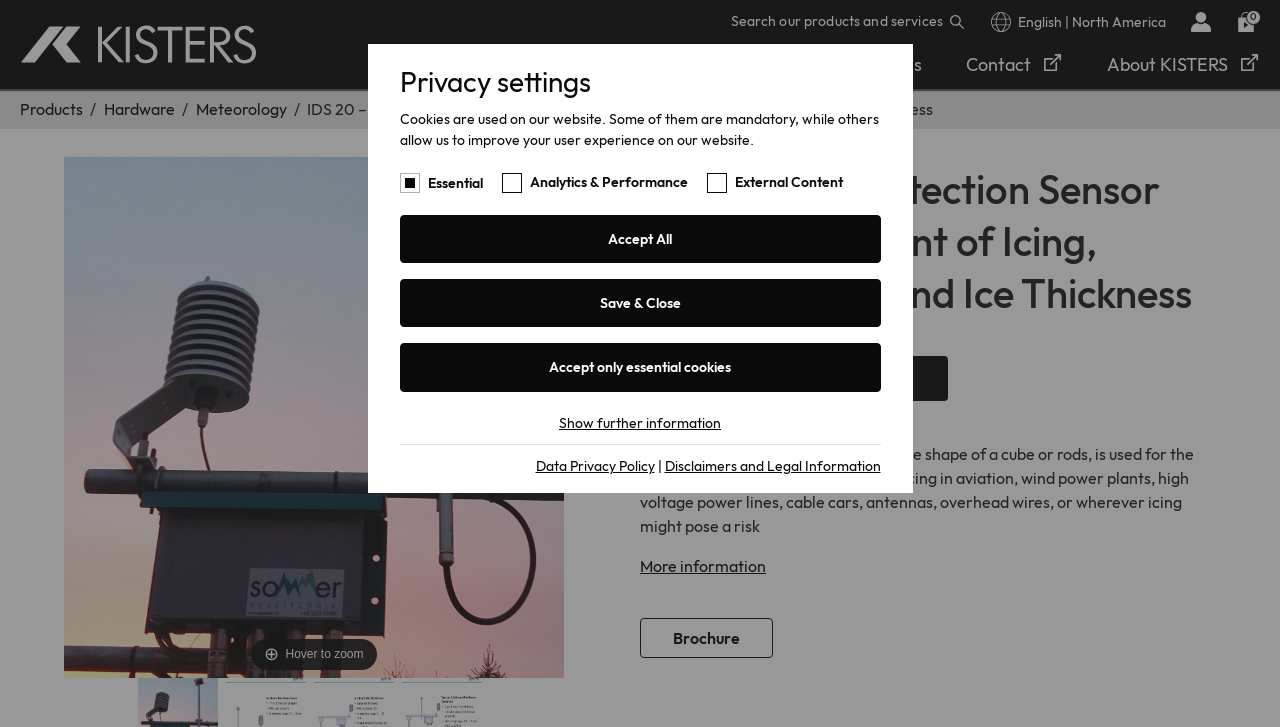What is the name of the ice detection sensor?
Look at the image and respond with a one-word or short-phrase answer.

IDS 20